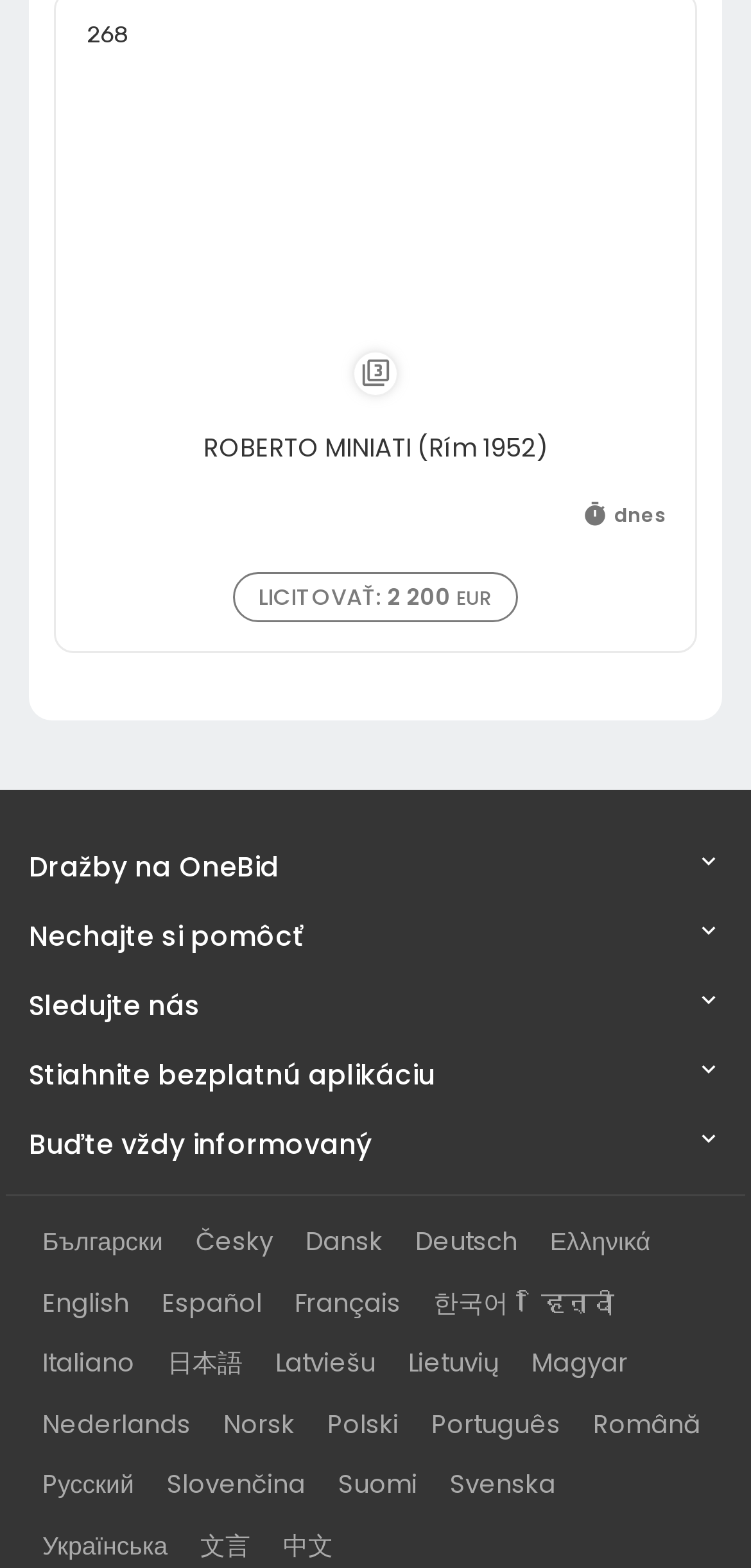Can you show the bounding box coordinates of the region to click on to complete the task described in the instruction: "View auction details"?

[0.31, 0.365, 0.69, 0.397]